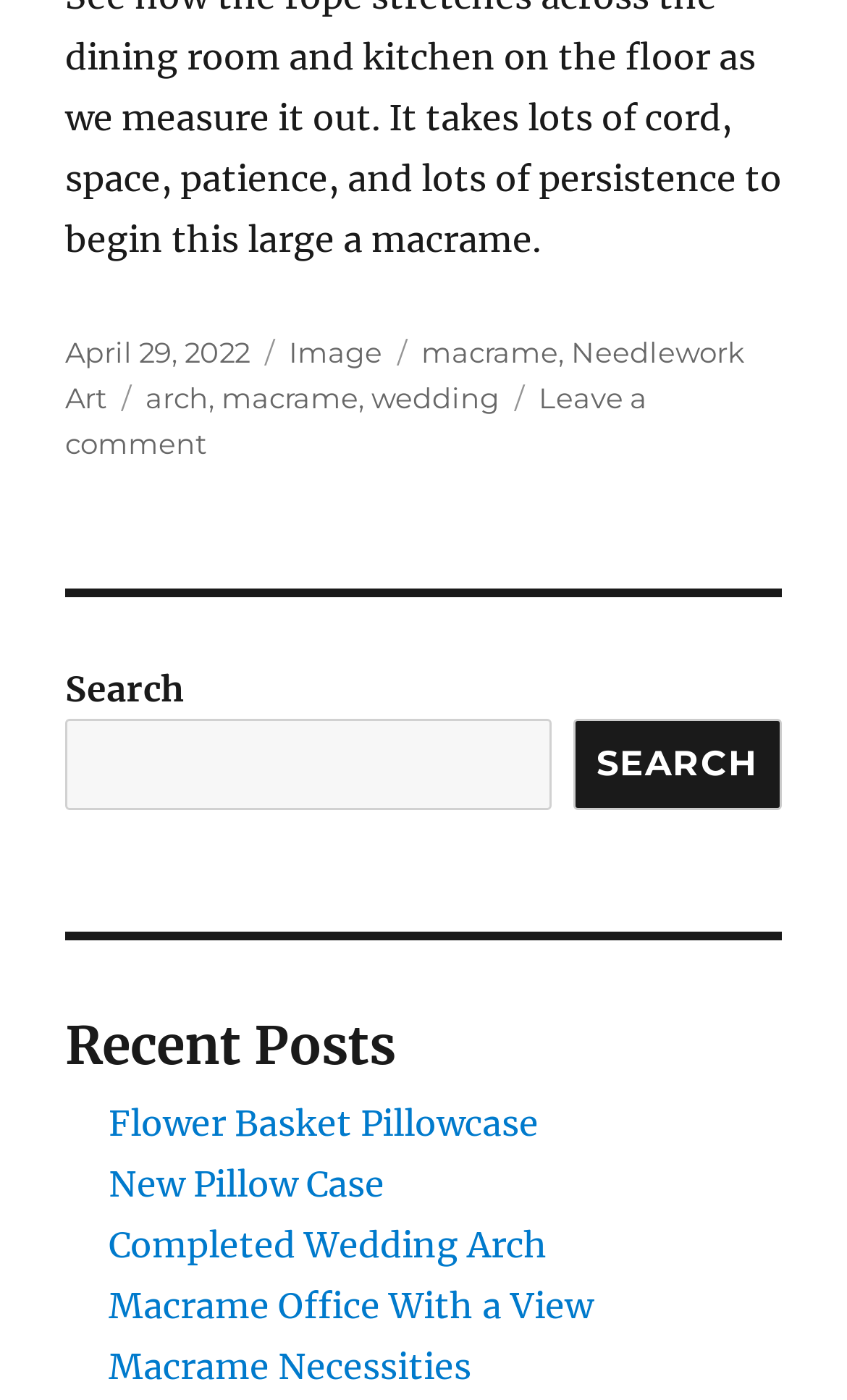Given the element description "parent_node: SEARCH name="s"" in the screenshot, predict the bounding box coordinates of that UI element.

[0.077, 0.514, 0.65, 0.579]